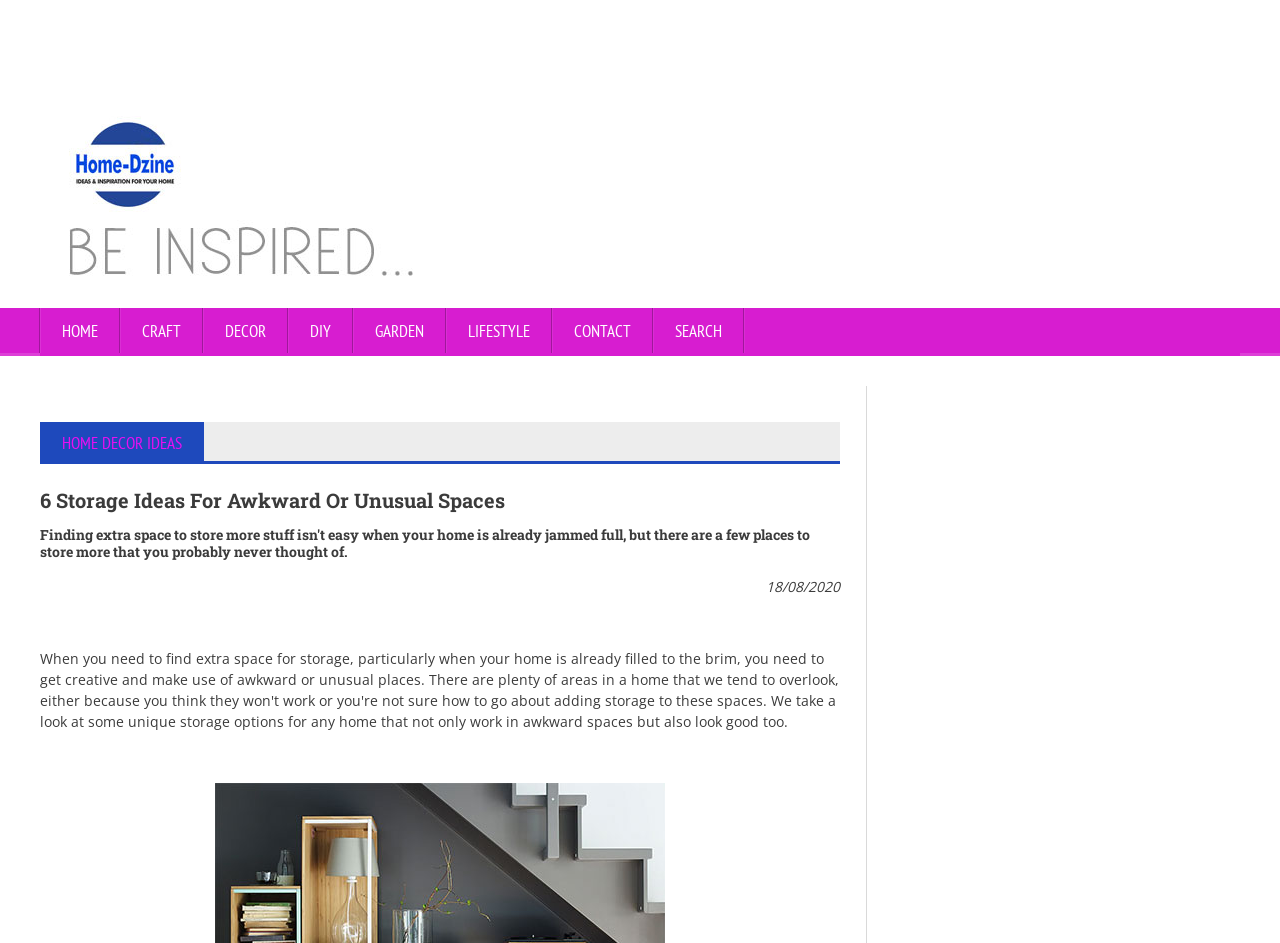Identify the bounding box coordinates of the area you need to click to perform the following instruction: "click on the HOME link".

[0.031, 0.327, 0.094, 0.378]